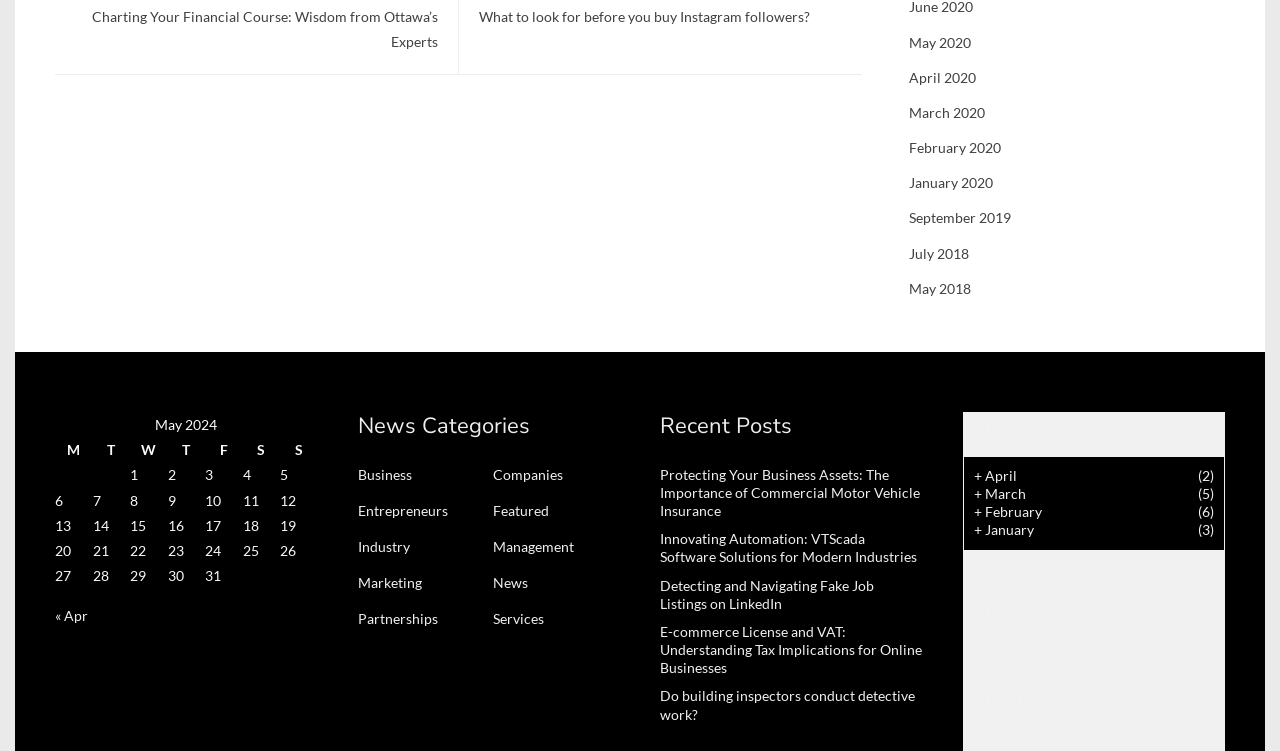What is the title of the most recent post?
Please provide a detailed answer to the question.

I looked at the section labeled 'Recent Posts' and found the title of the most recent post, which is 'Protecting Your Business Assets: The Importance of Commercial Motor Vehicle Insurance'.